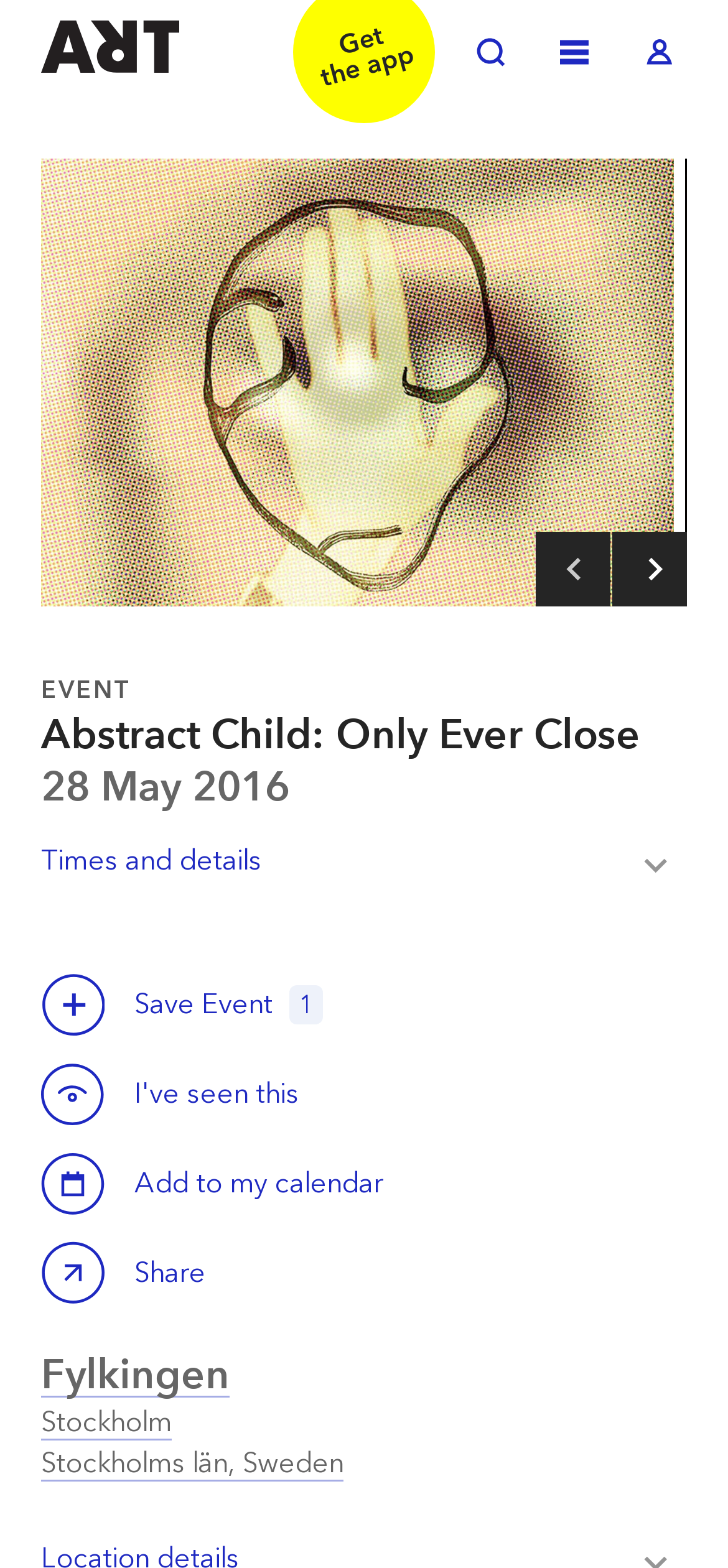Is there a search function on the page?
Provide a short answer using one word or a brief phrase based on the image.

Yes